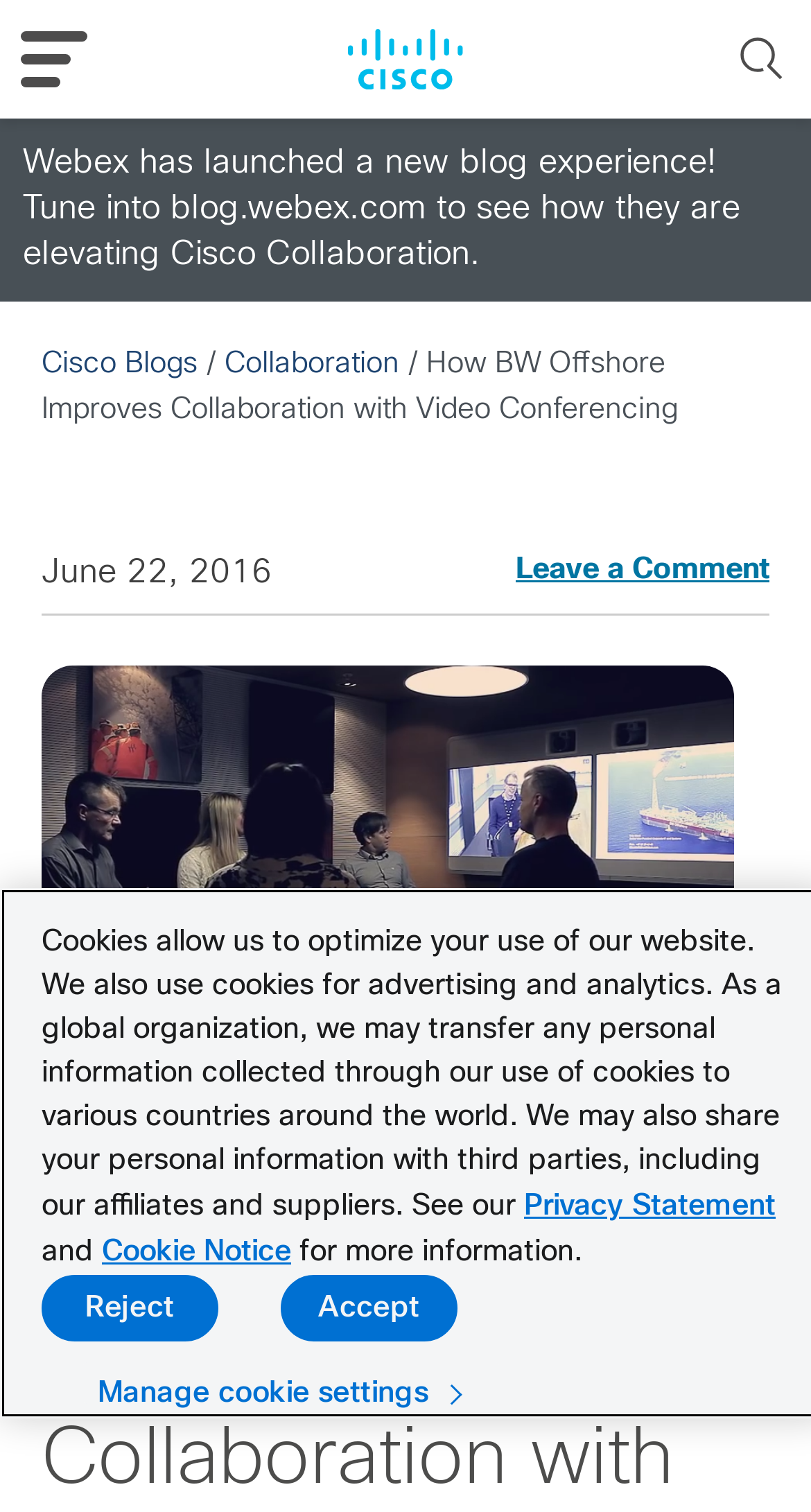Locate the bounding box of the user interface element based on this description: "Collaboration".

[0.277, 0.232, 0.492, 0.25]